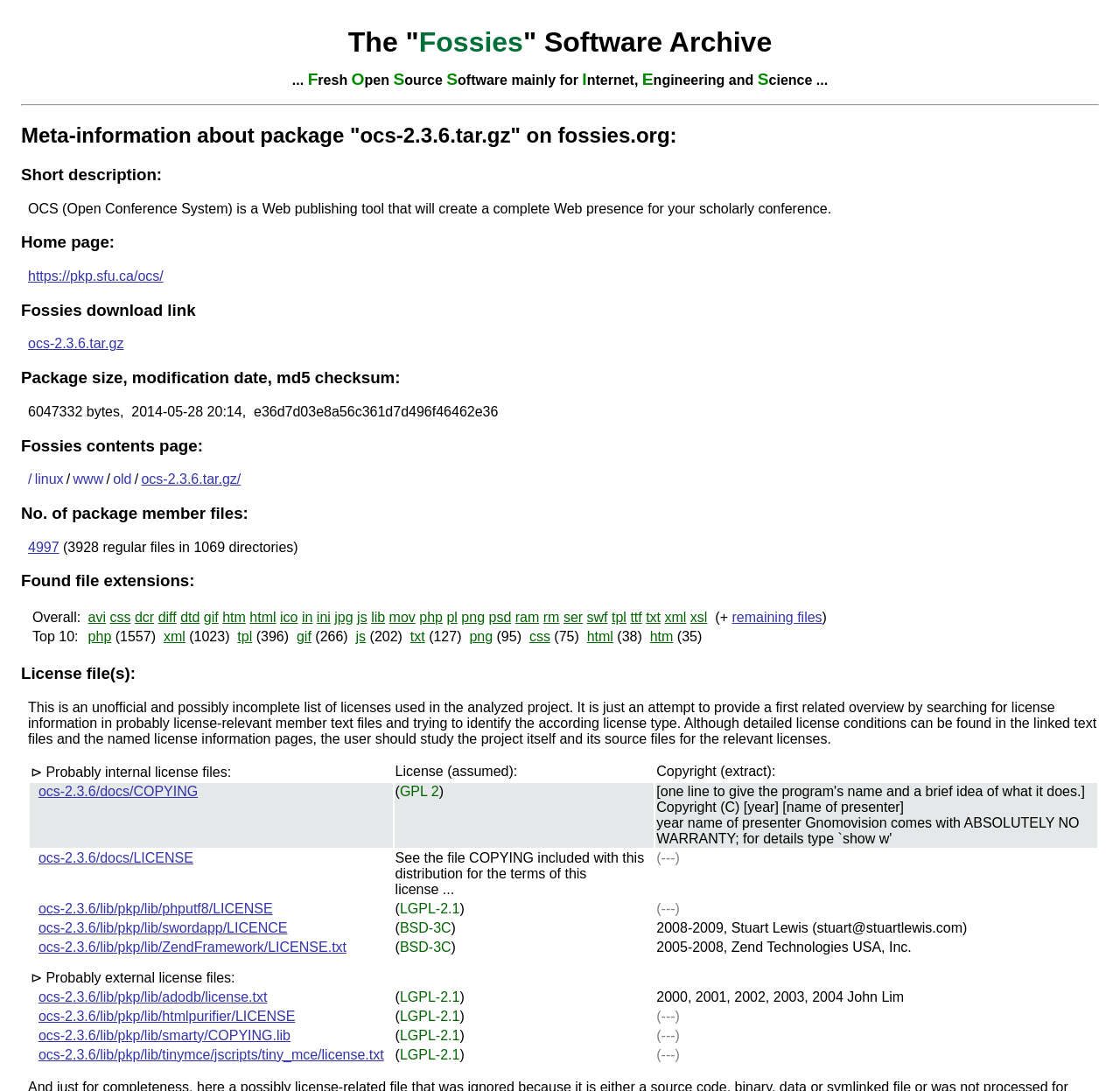Please specify the bounding box coordinates of the clickable region to carry out the following instruction: "Visit the home page of OCS". The coordinates should be four float numbers between 0 and 1, in the format [left, top, right, bottom].

[0.025, 0.246, 0.146, 0.26]